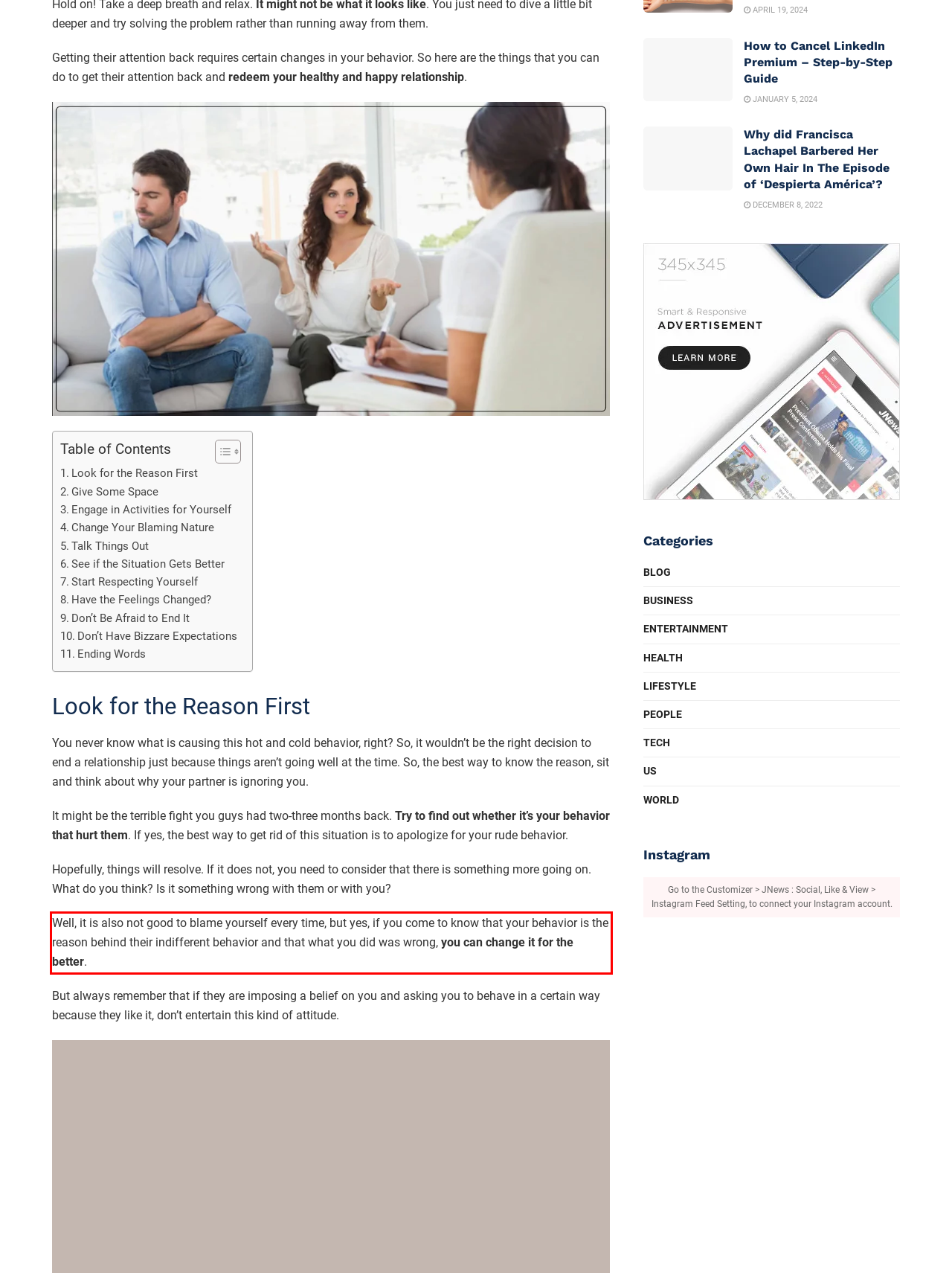From the screenshot of the webpage, locate the red bounding box and extract the text contained within that area.

Well, it is also not good to blame yourself every time, but yes, if you come to know that your behavior is the reason behind their indifferent behavior and that what you did was wrong, you can change it for the better.